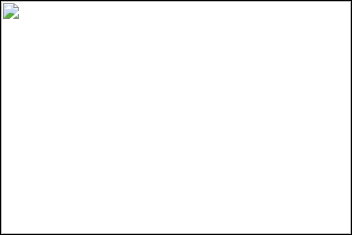Elaborate on the various elements present in the image.

The image associated with the caption "Shopping in French Quarter" likely depicts the vibrant scene of shopping in the historic French Quarter of New Orleans. This area is renowned for its unique boutiques, art shops, and eclectic galleries, attracting locals and tourists alike. With a blend of rich history and lively culture, visitors can explore a variety of goods, from handmade crafts to vintage antiques, all set against a backdrop of charming architecture and lively street performances. The atmosphere is often filled with music, enhancing the delightful experience of browsing the unique offerings of this iconic neighborhood.